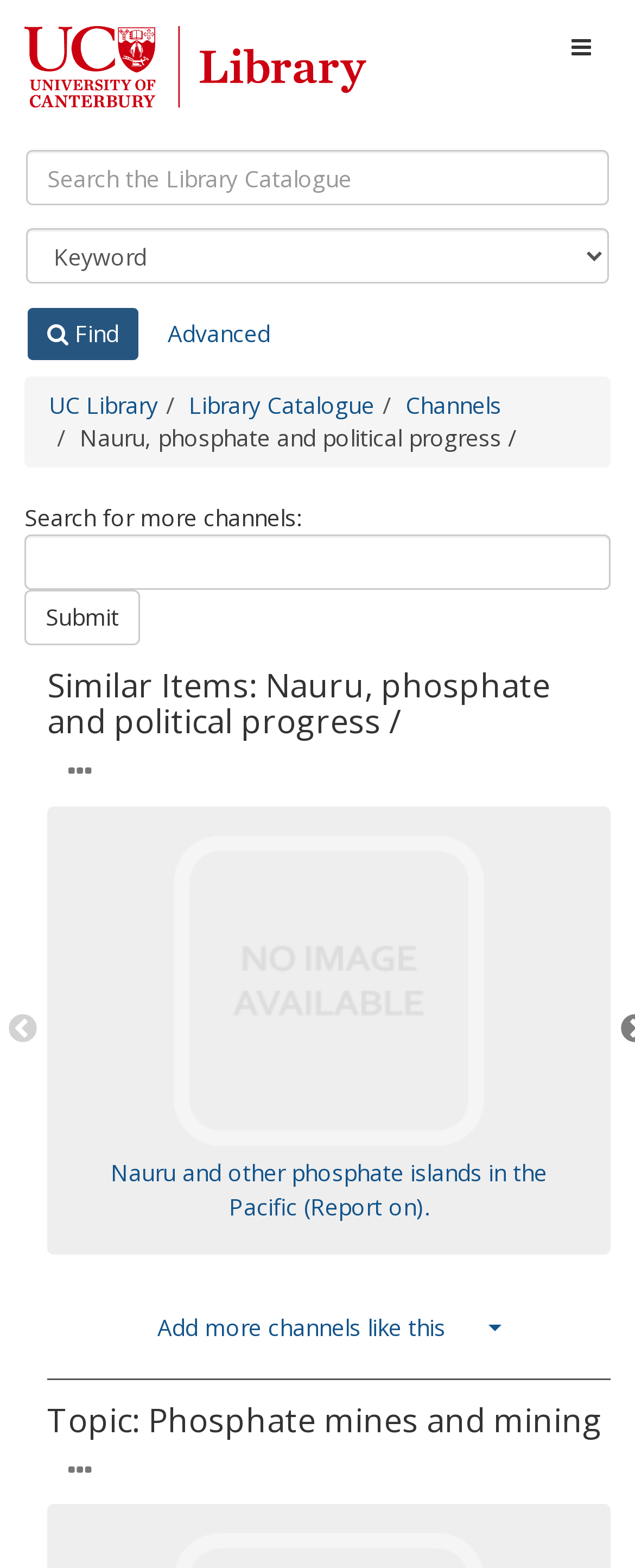What is the current page about?
Answer the question with just one word or phrase using the image.

Nauru, phosphate and political progress